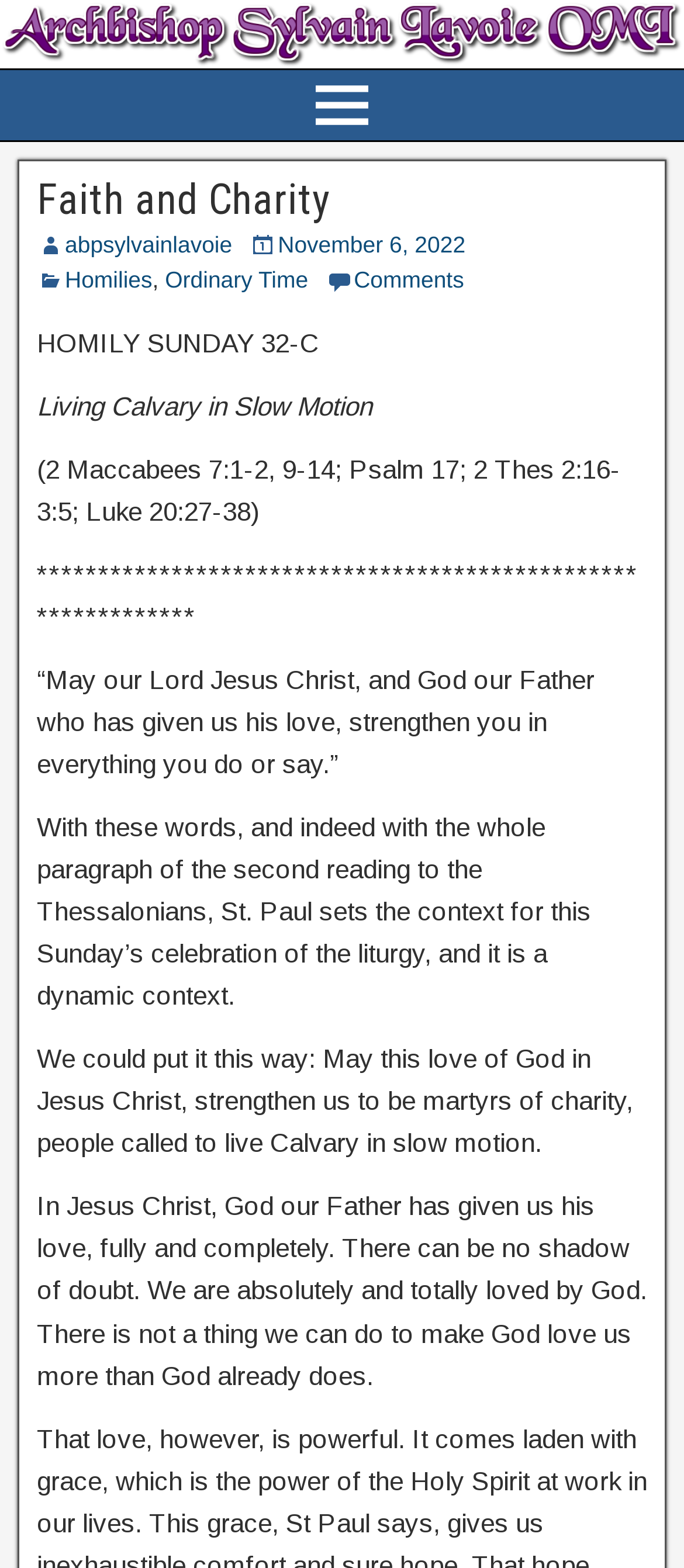What is the theme of the homily?
Using the information presented in the image, please offer a detailed response to the question.

The theme of the homily can be found in the static text 'Living Calvary in Slow Motion' which is located below the header 'Faith and Charity'.